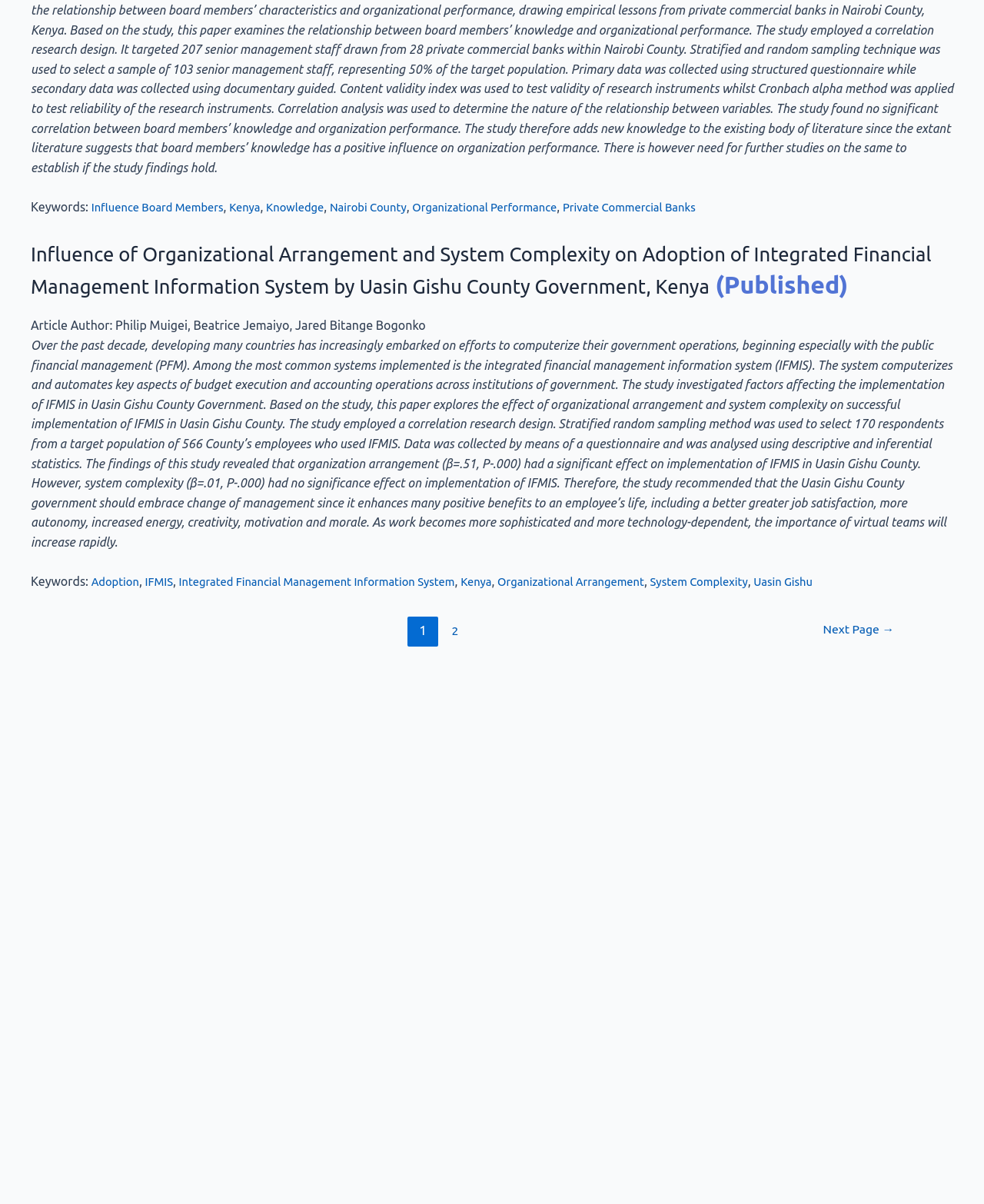What is the phone number of the organization?
Based on the image, give a one-word or short phrase answer.

+44(0)1634 56071111